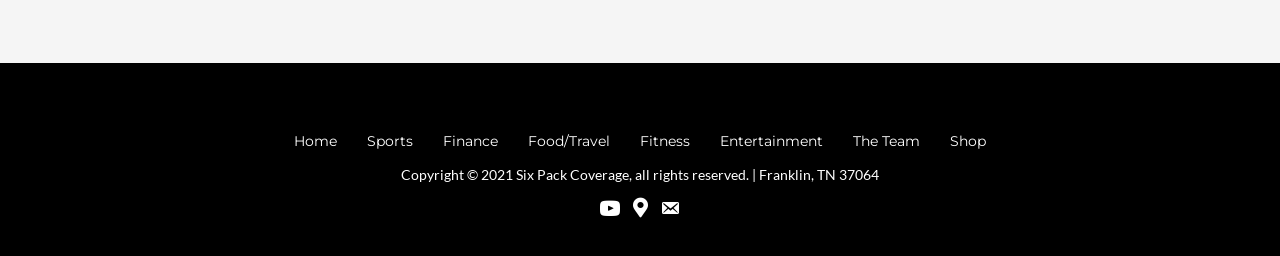Locate the bounding box coordinates of the clickable area needed to fulfill the instruction: "Go to Home page".

[0.222, 0.486, 0.271, 0.619]